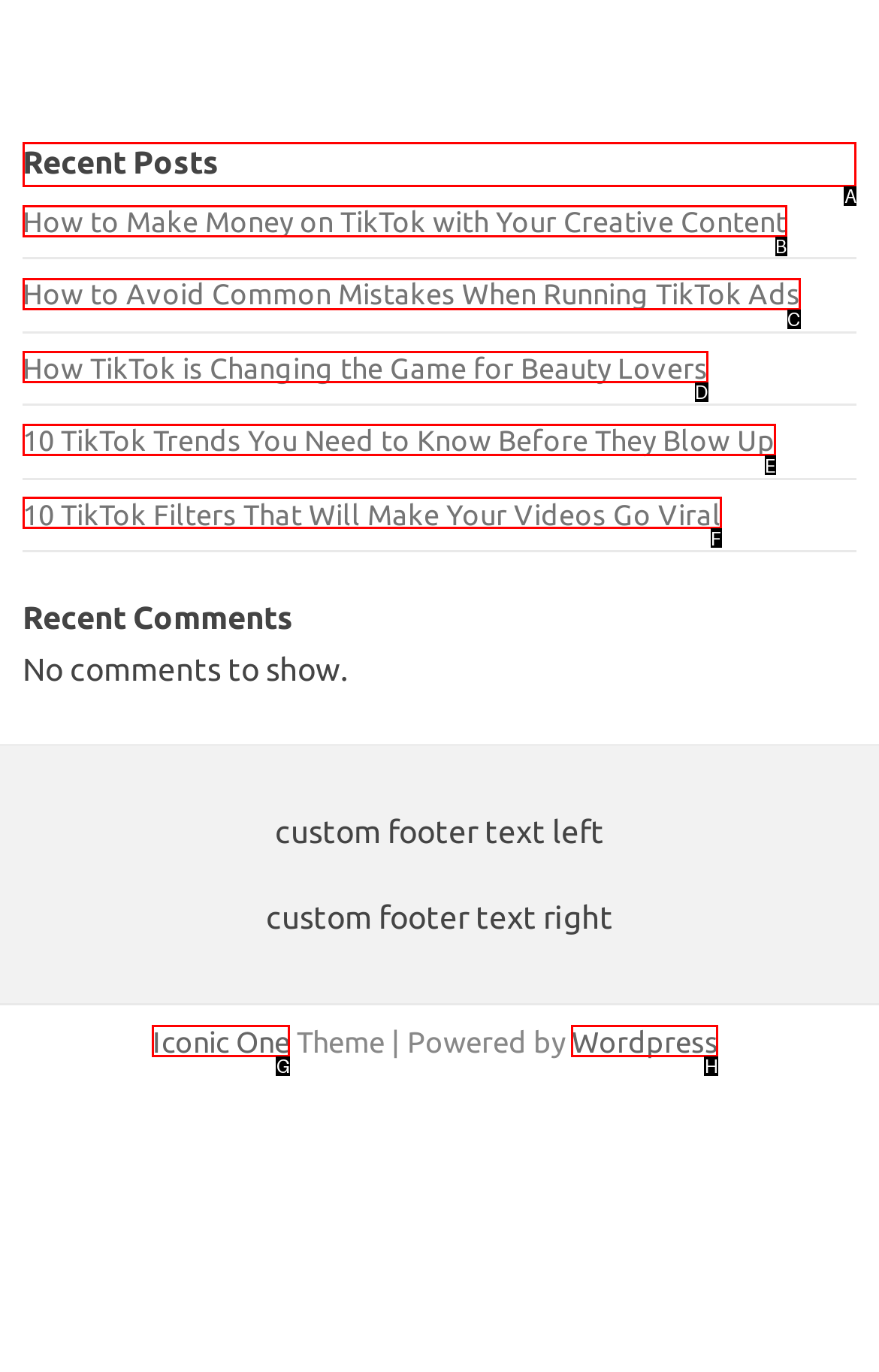Point out which HTML element you should click to fulfill the task: view recent posts.
Provide the option's letter from the given choices.

A